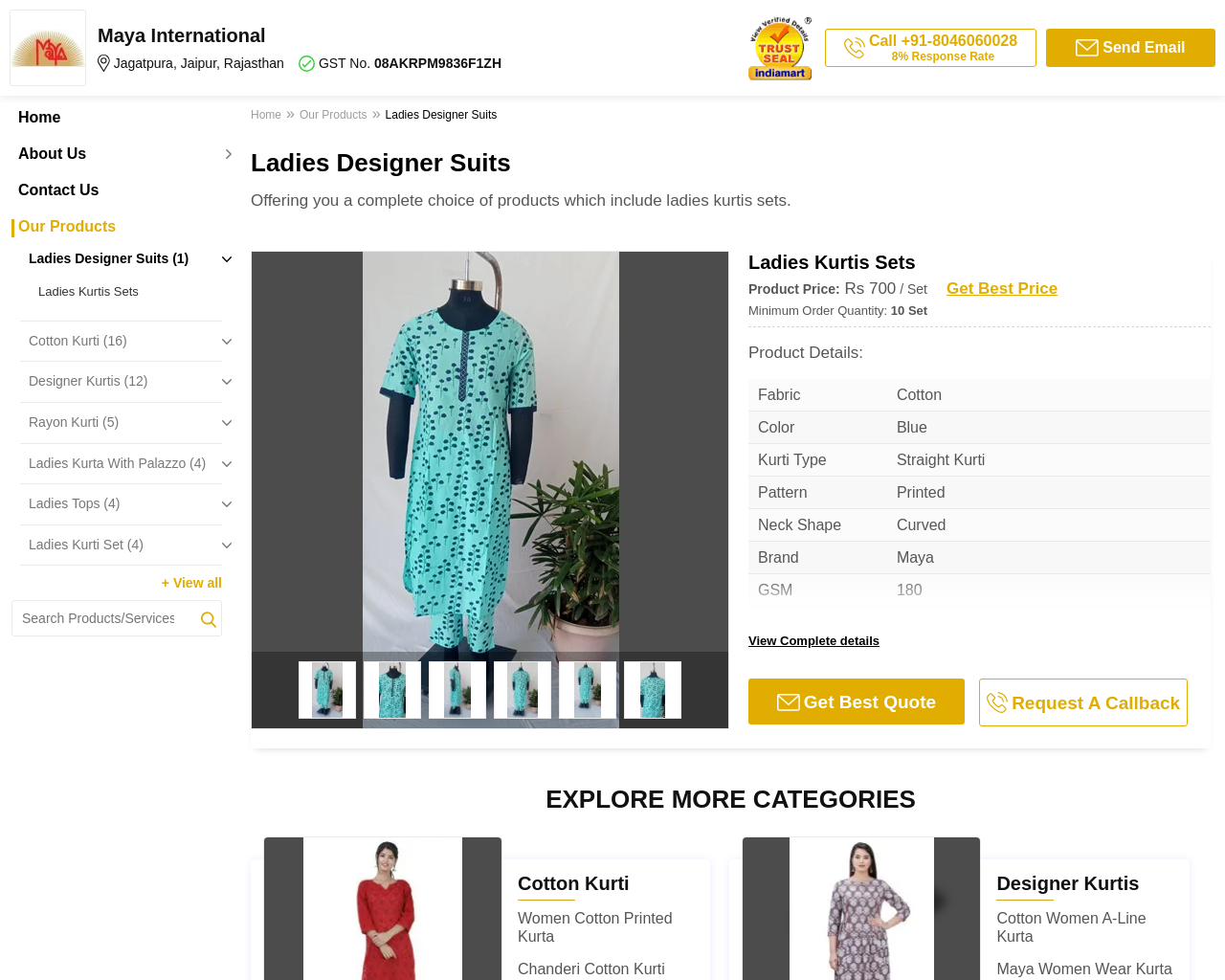What is the price of the product?
Use the image to give a comprehensive and detailed response to the question.

The price of the product is obtained from the 'Product Price' section, where it is specified as 'Rs 700' per set.